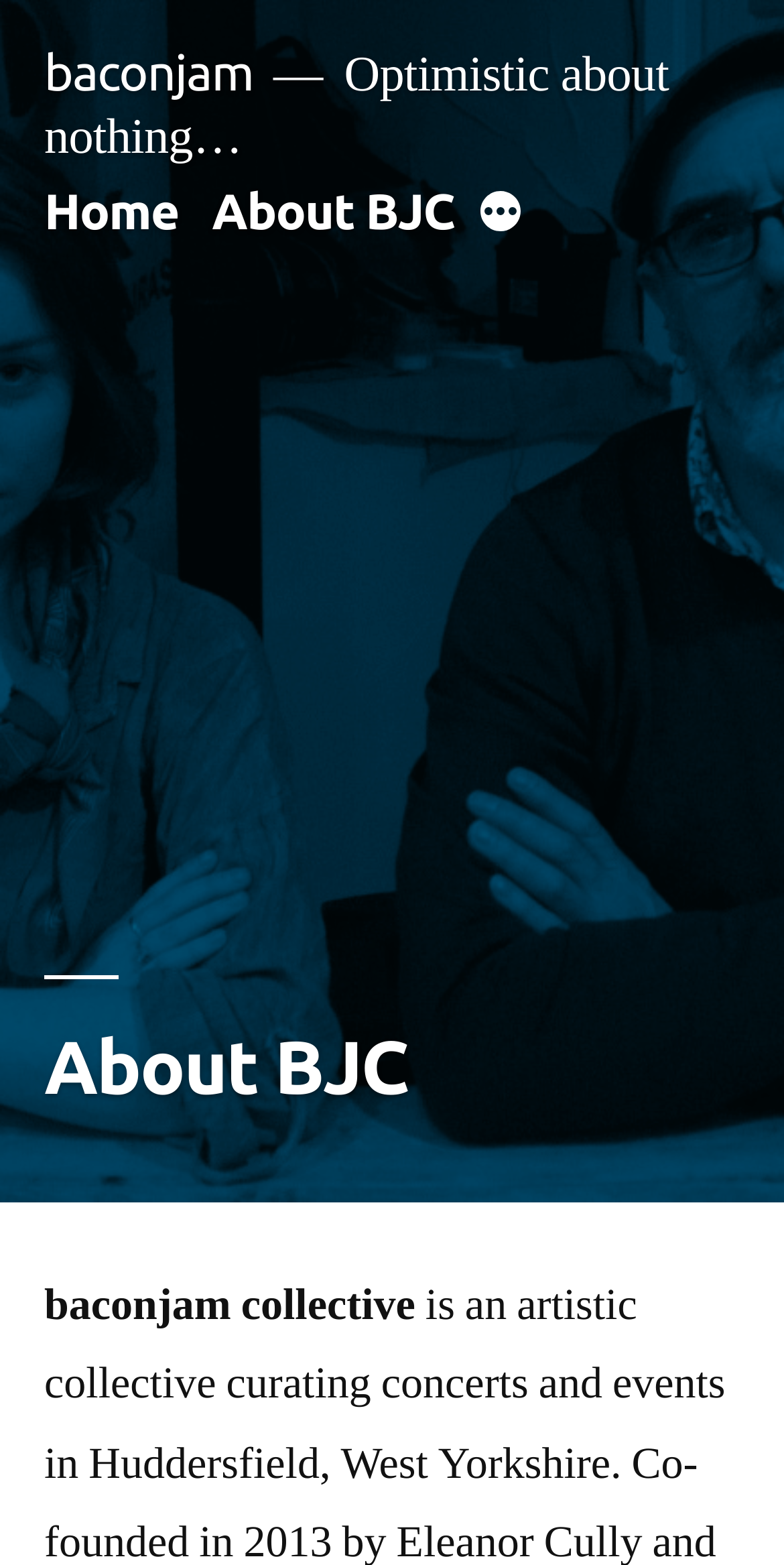Find the bounding box coordinates for the UI element that matches this description: "baconjam".

[0.056, 0.028, 0.323, 0.064]